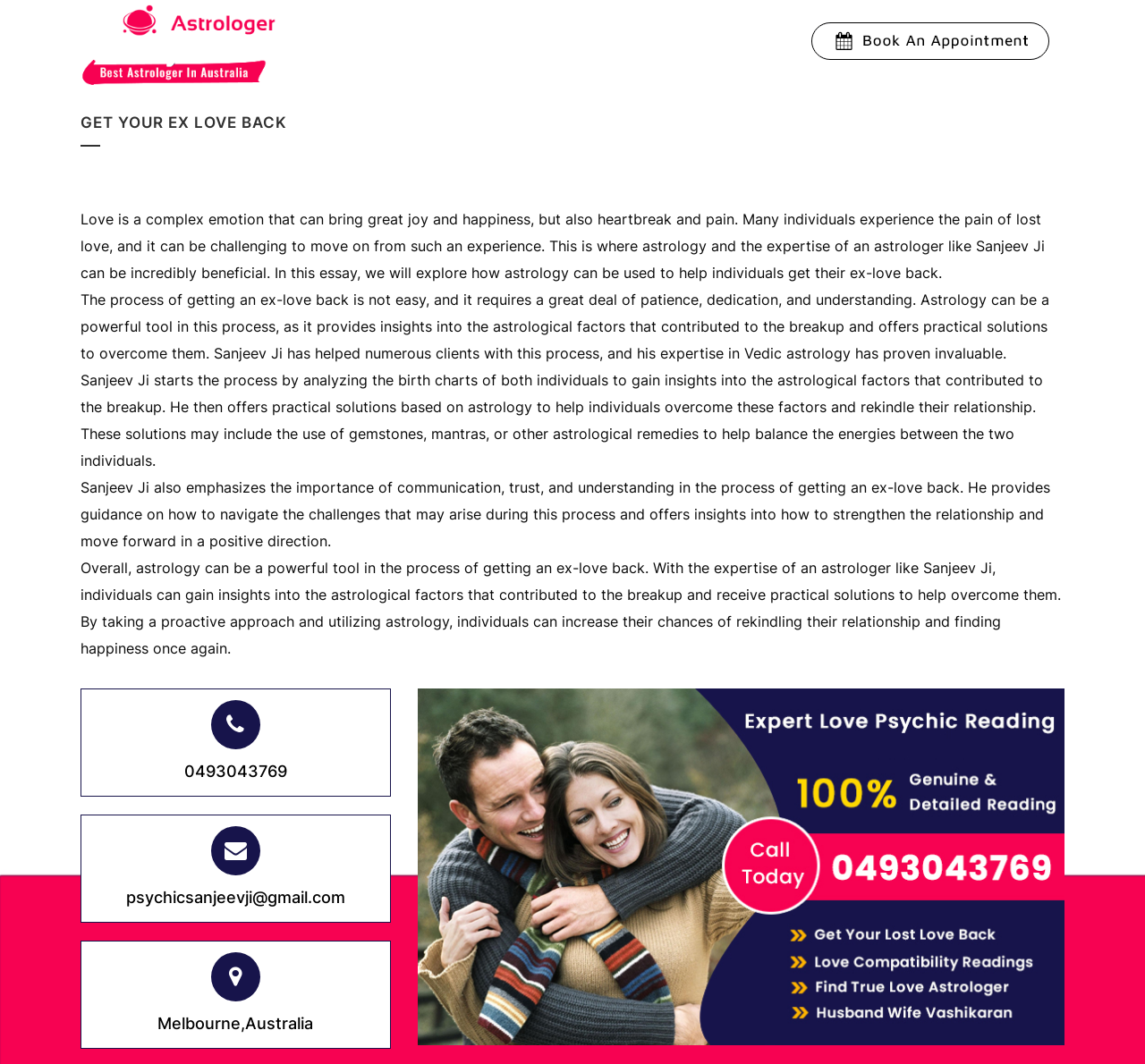Using the element description provided, determine the bounding box coordinates in the format (top-left x, top-left y, bottom-right x, bottom-right y). Ensure that all values are floating point numbers between 0 and 1. Element description: Contact Us

[0.422, 0.0, 0.523, 0.084]